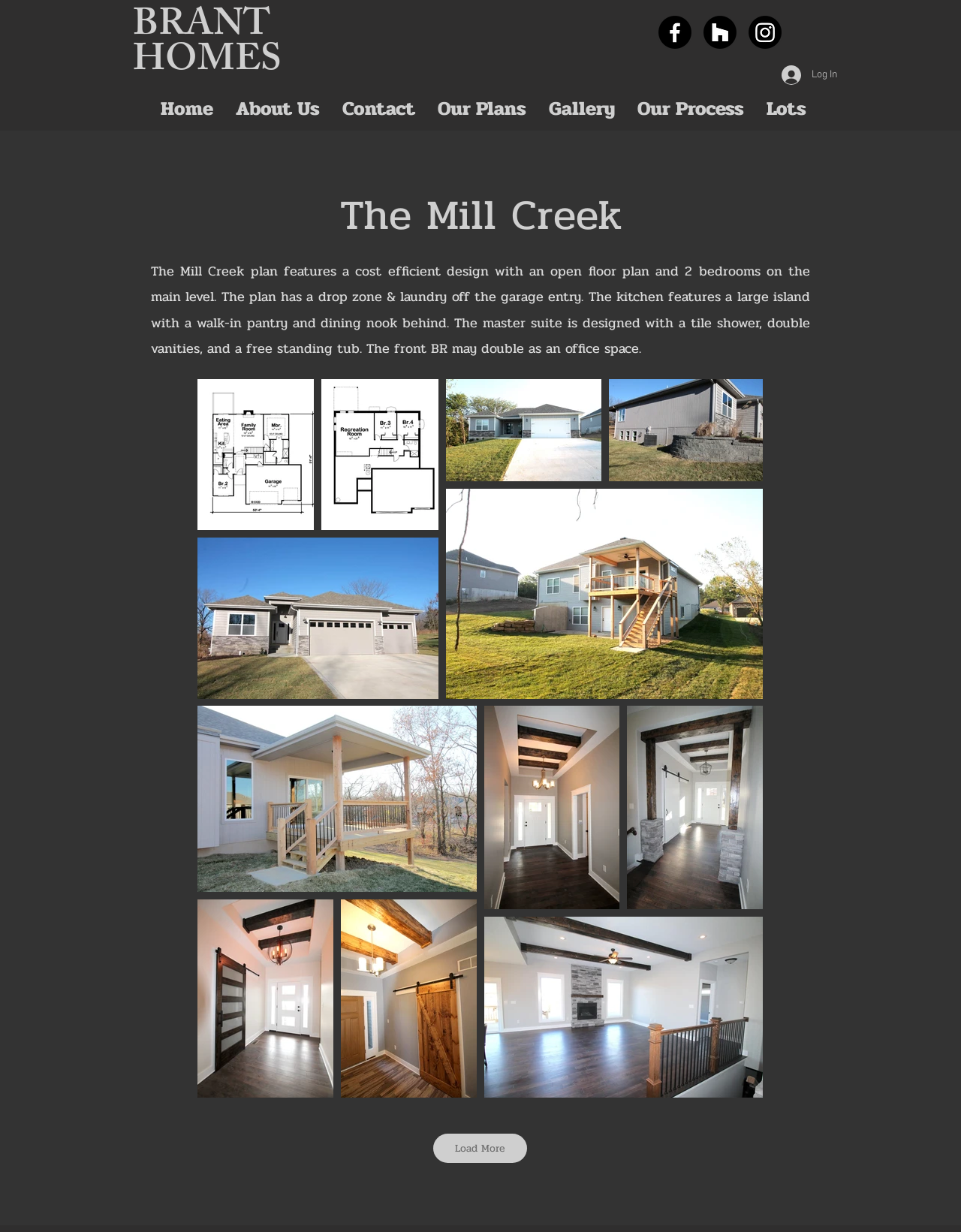Respond with a single word or phrase to the following question: How many bedrooms are on the main level?

2